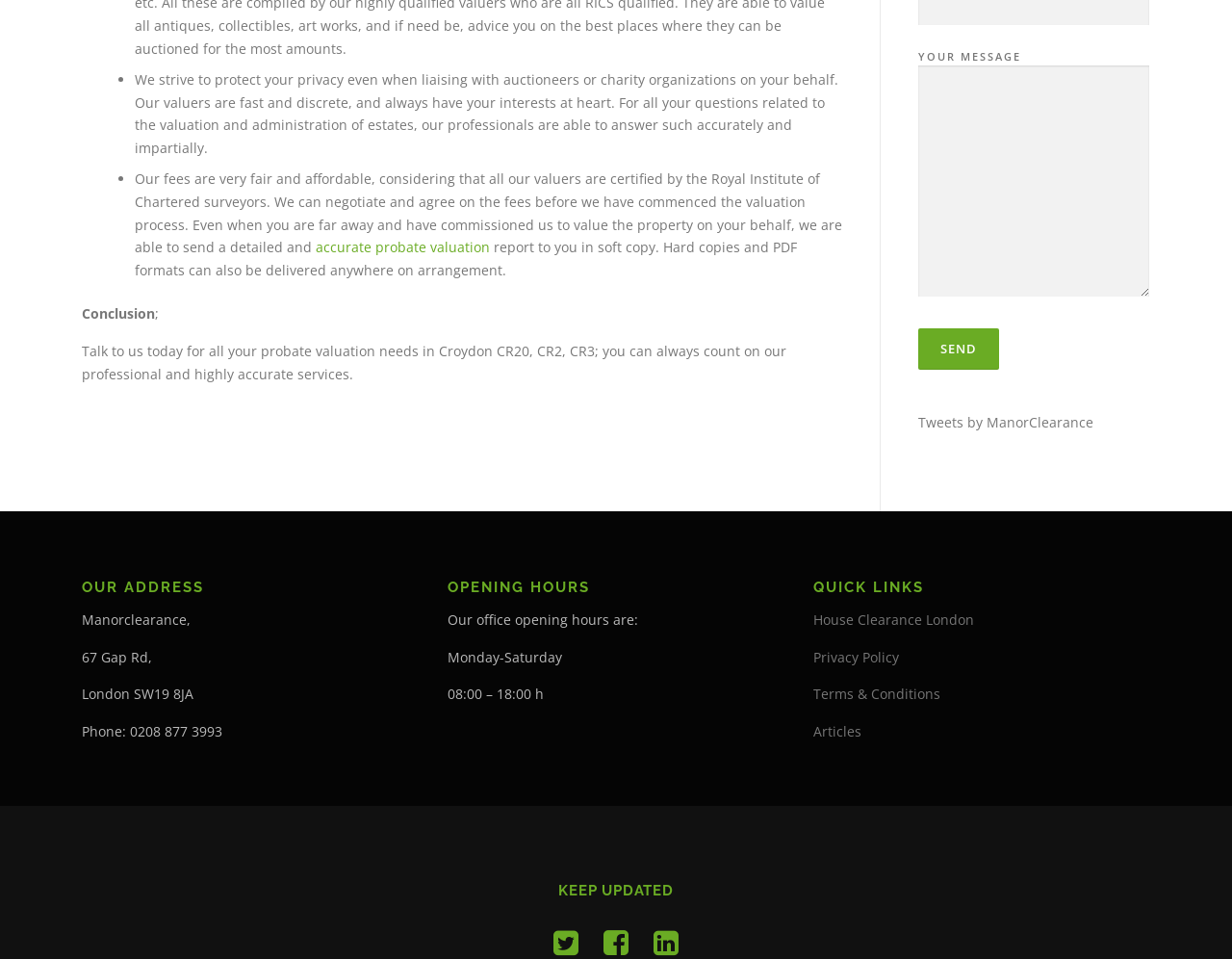Predict the bounding box coordinates of the UI element that matches this description: "Articles". The coordinates should be in the format [left, top, right, bottom] with each value between 0 and 1.

[0.66, 0.753, 0.699, 0.772]